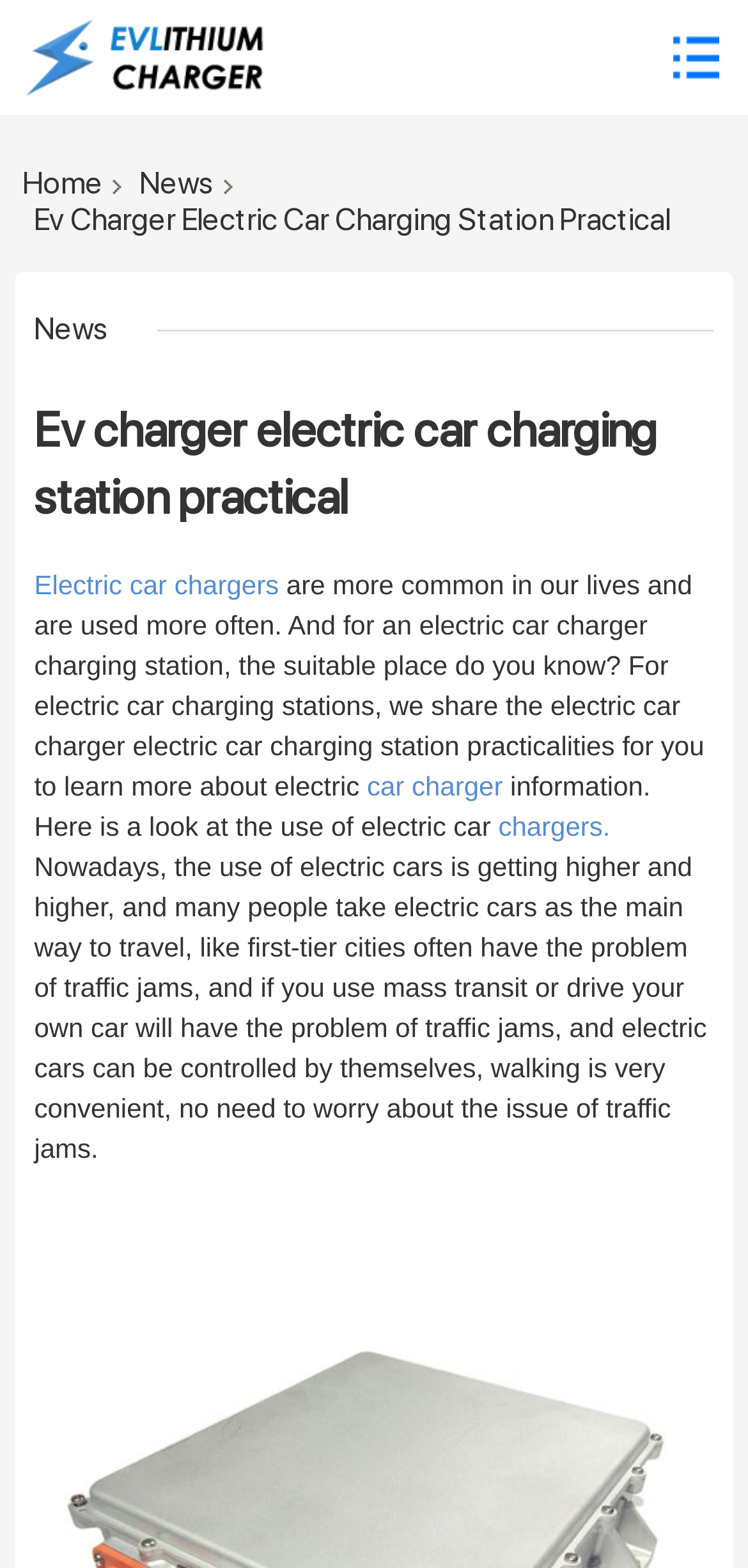What is the main topic of this webpage?
Provide a thorough and detailed answer to the question.

Based on the webpage content, the main topic is about electric car chargers, specifically discussing their practicality and usage.